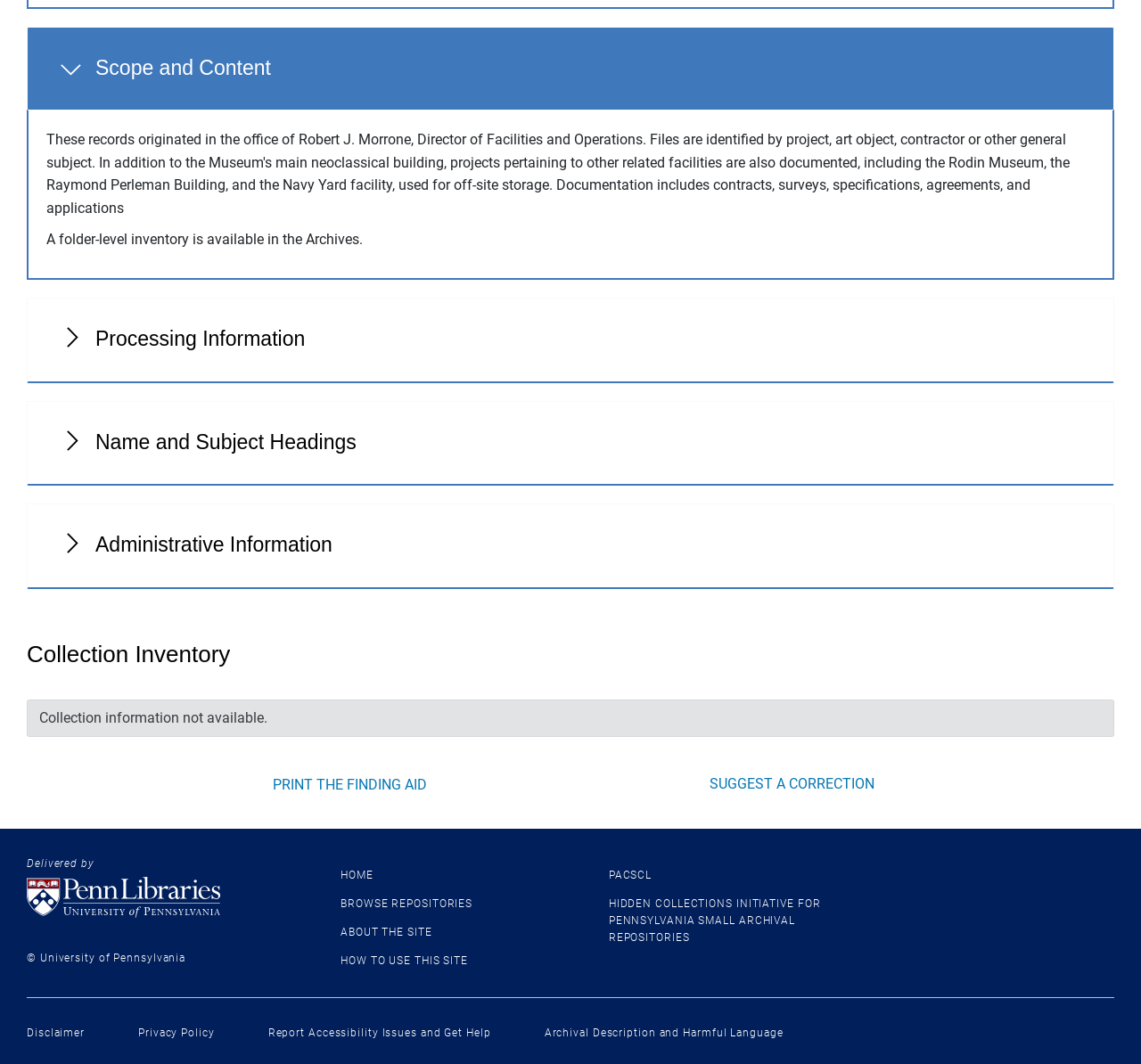Please find the bounding box coordinates of the element's region to be clicked to carry out this instruction: "Expand Scope and Content".

[0.023, 0.025, 0.977, 0.104]